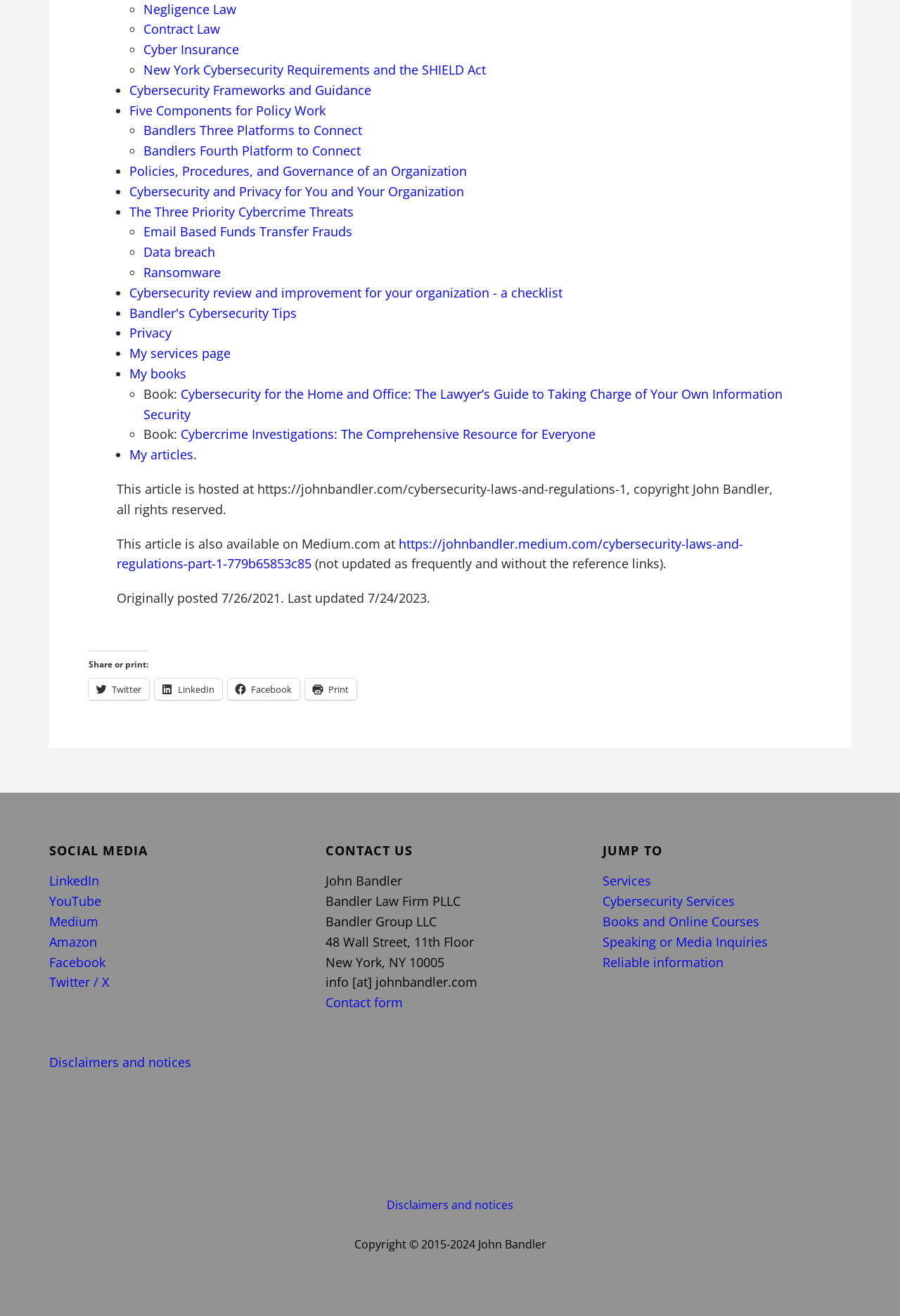Please reply to the following question using a single word or phrase: 
How many books are mentioned on this webpage?

2